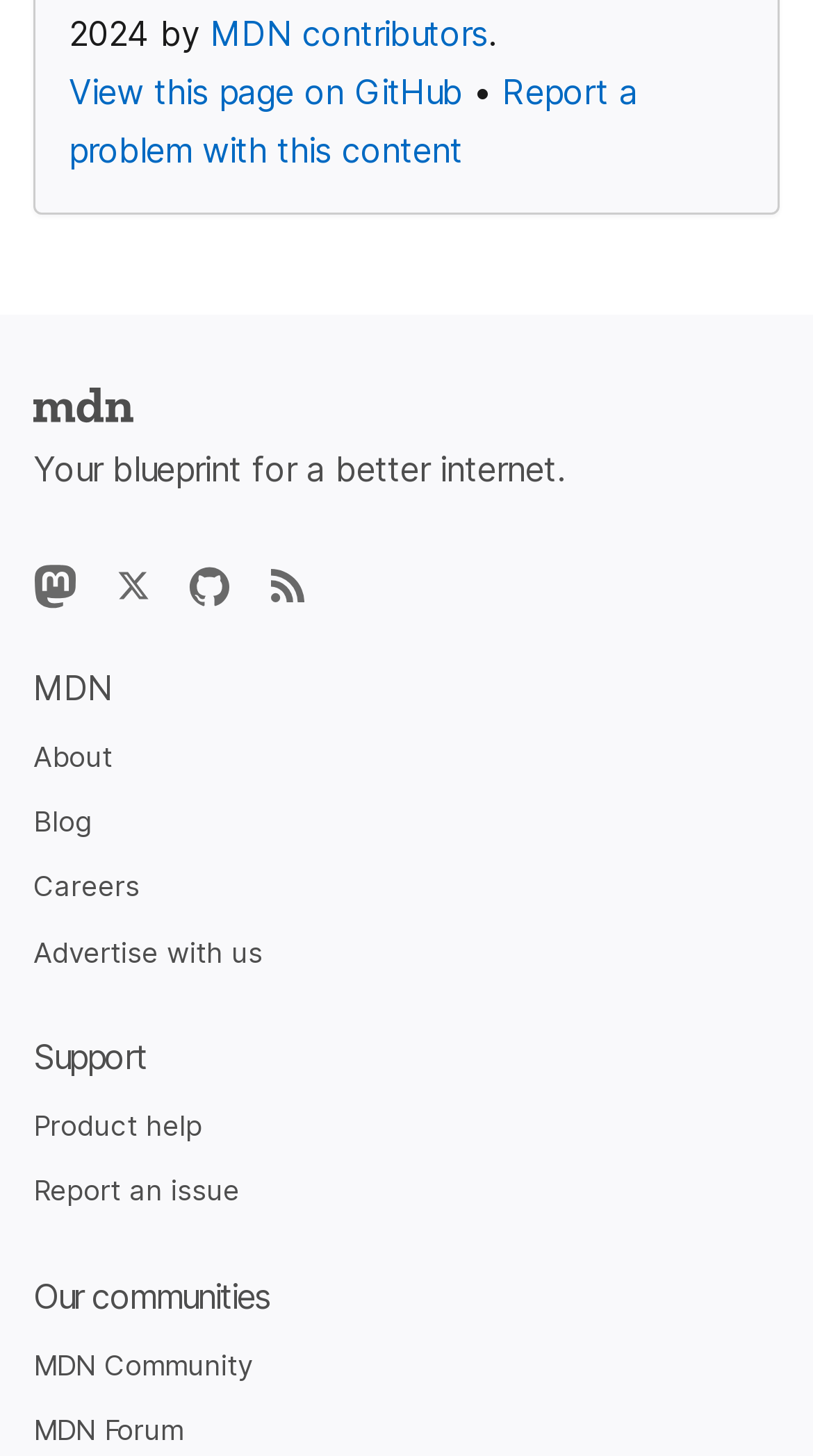Find the bounding box coordinates of the clickable area required to complete the following action: "Visit MDN on Mastodon".

[0.041, 0.387, 0.095, 0.418]